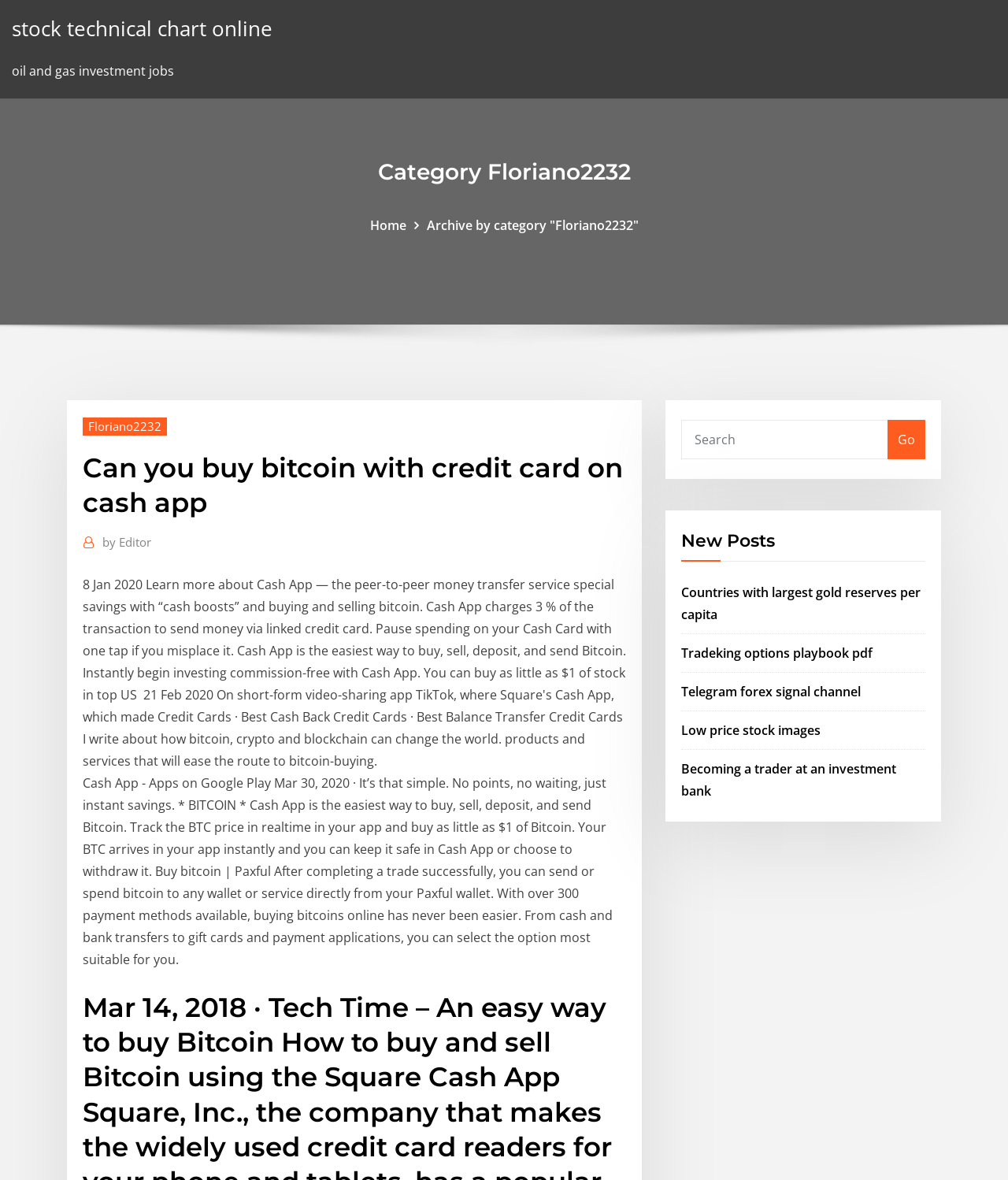Could you indicate the bounding box coordinates of the region to click in order to complete this instruction: "Read the 'Can you buy bitcoin with credit card on cash app' article".

[0.082, 0.382, 0.621, 0.441]